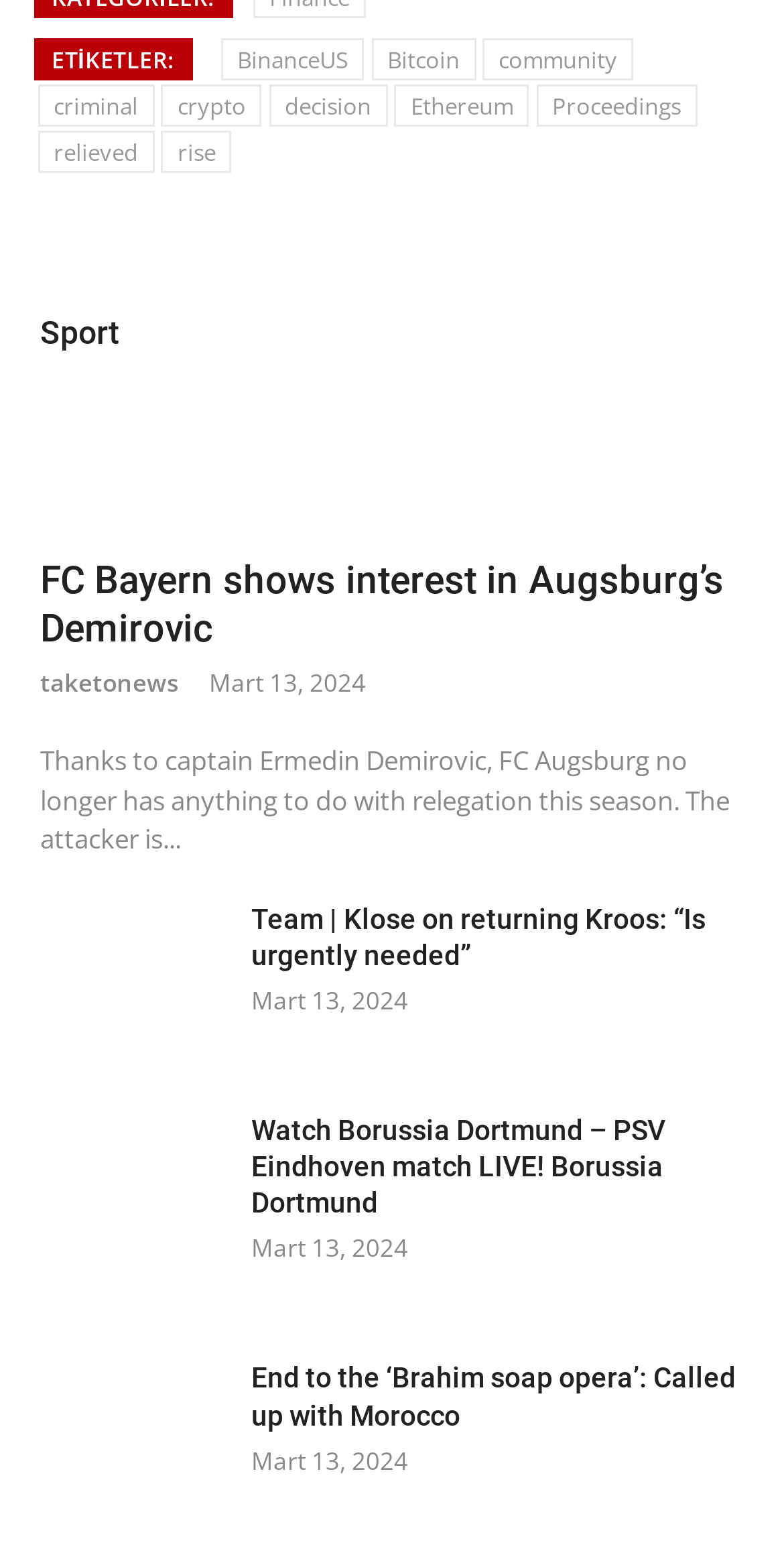Please determine the bounding box coordinates of the element to click in order to execute the following instruction: "View the 'Watch Borussia Dortmund – PSV Eindhoven match LIVE!' article". The coordinates should be four float numbers between 0 and 1, specified as [left, top, right, bottom].

[0.051, 0.716, 0.282, 0.788]